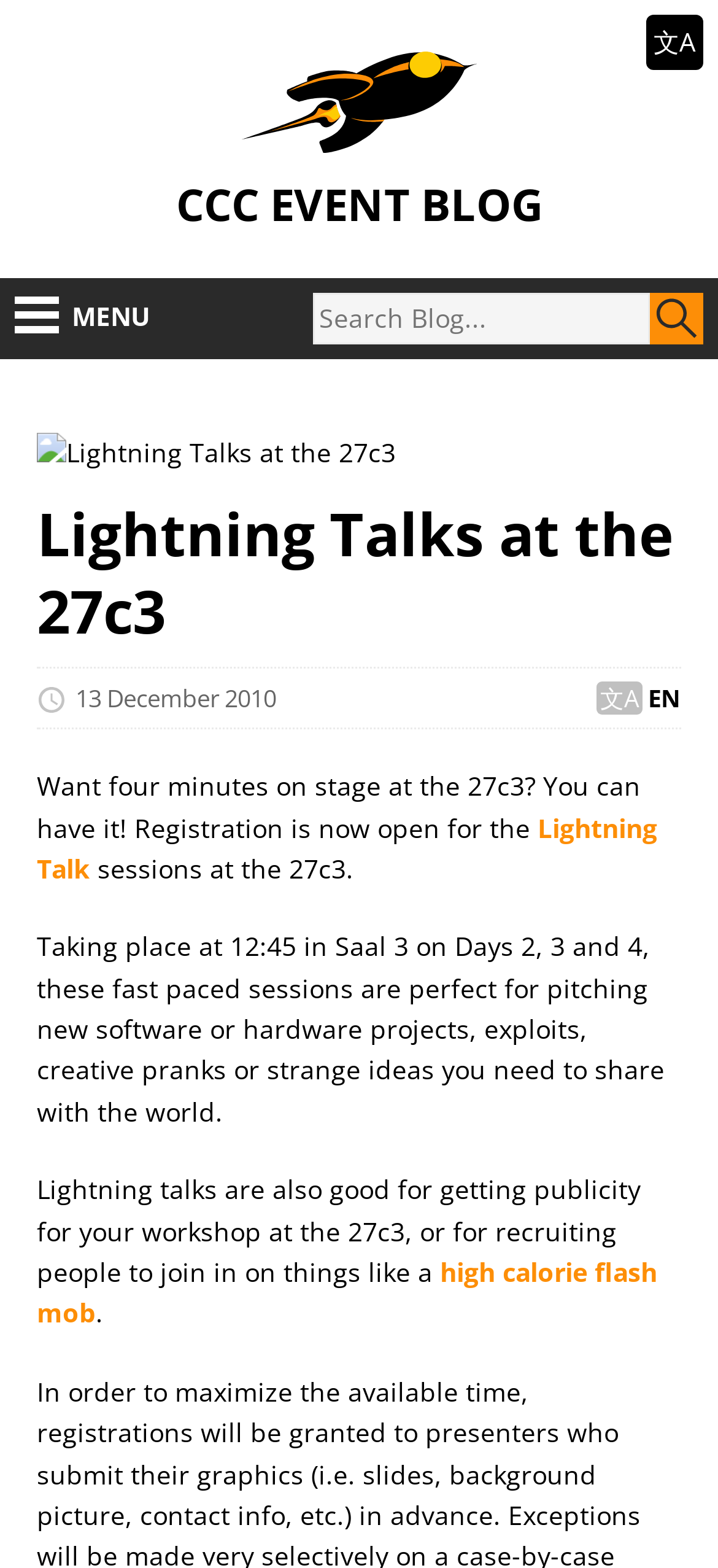What language is the webpage in?
Using the image, answer in one word or phrase.

EN